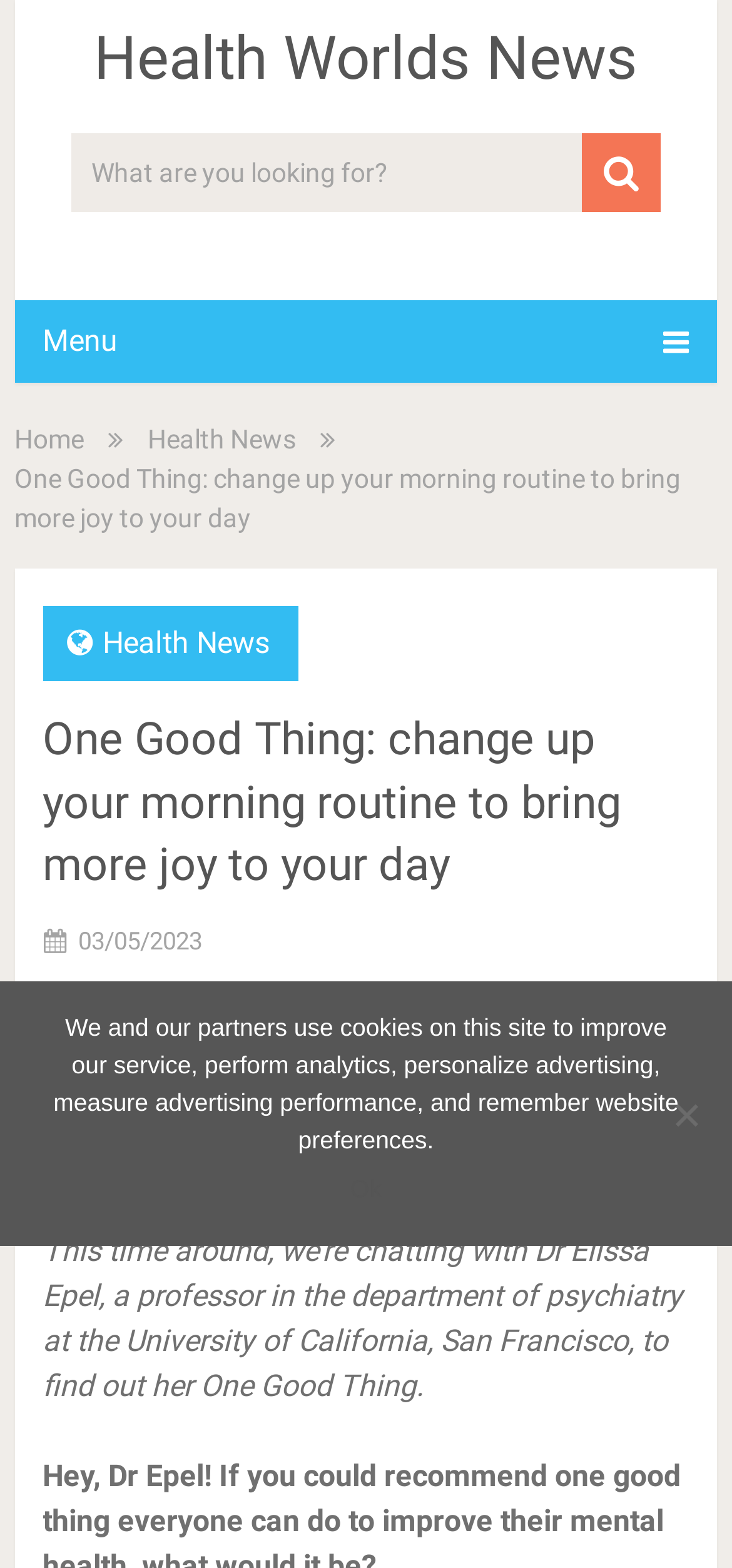Refer to the image and provide a thorough answer to this question:
What is the date of the article?

I found the date of the article by looking at the static text element with the date '03/05/2023'.